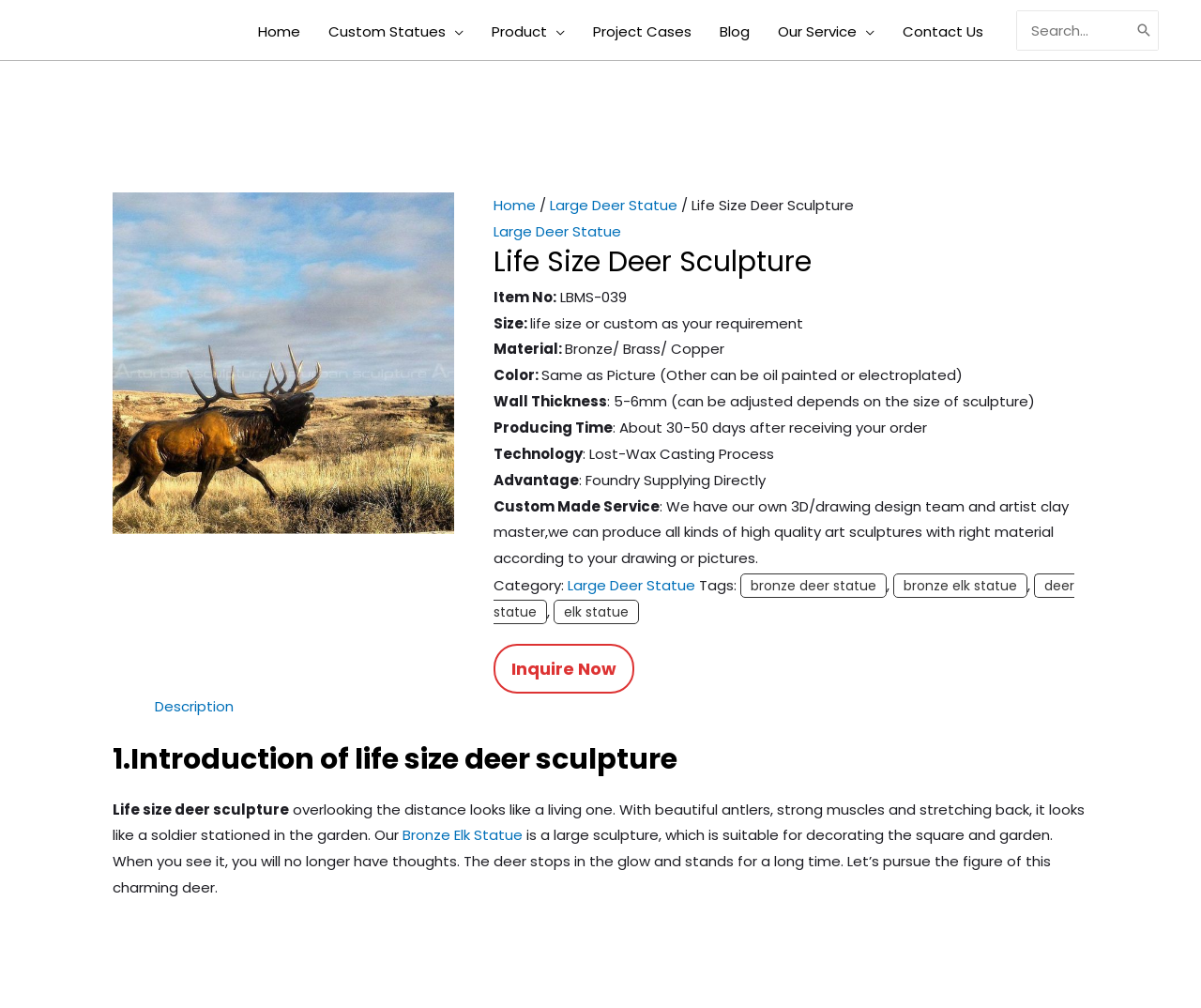Locate and extract the headline of this webpage.

Life Size Deer Sculpture